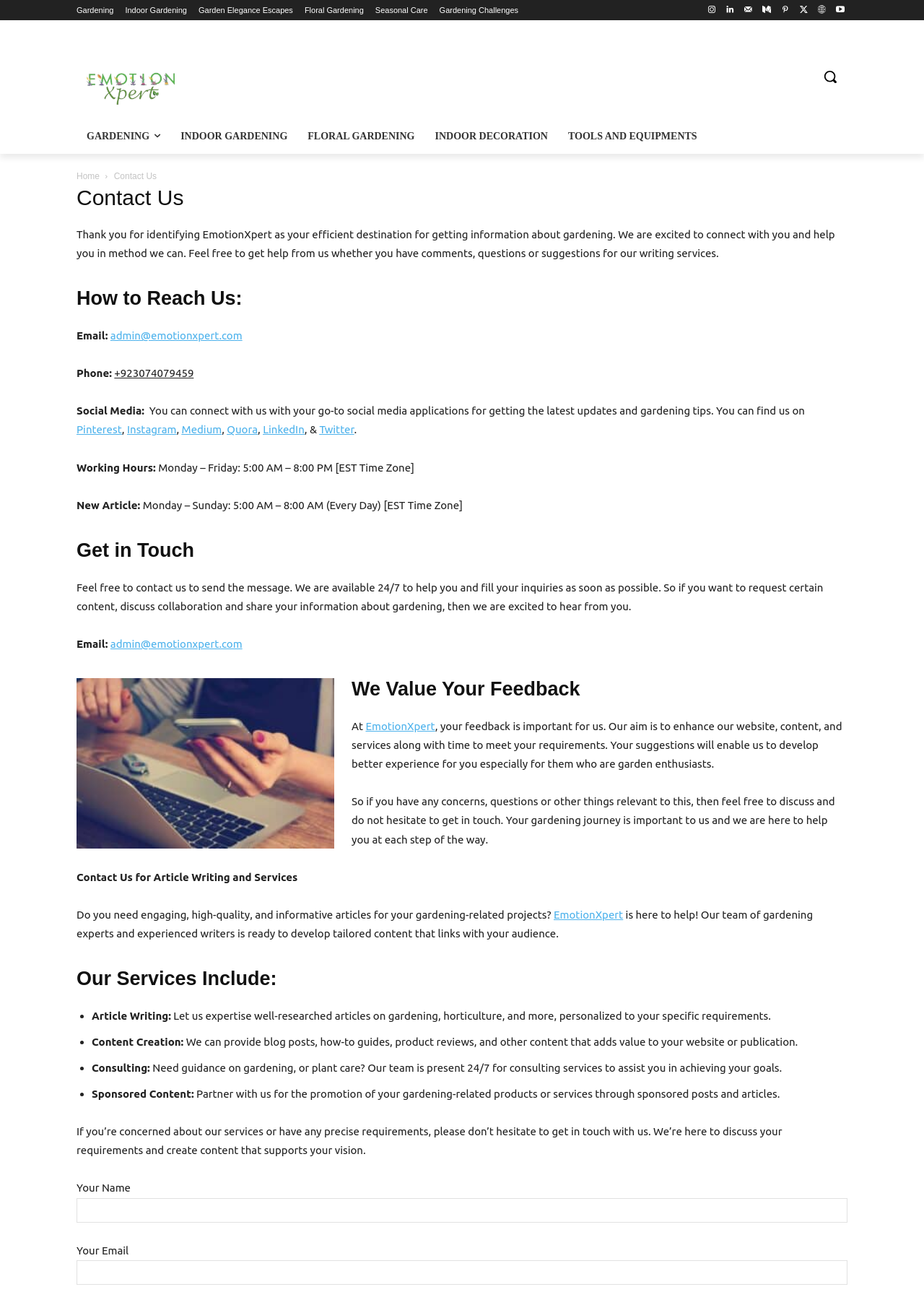Please specify the bounding box coordinates of the region to click in order to perform the following instruction: "Click on the 'Search' button".

[0.88, 0.046, 0.917, 0.073]